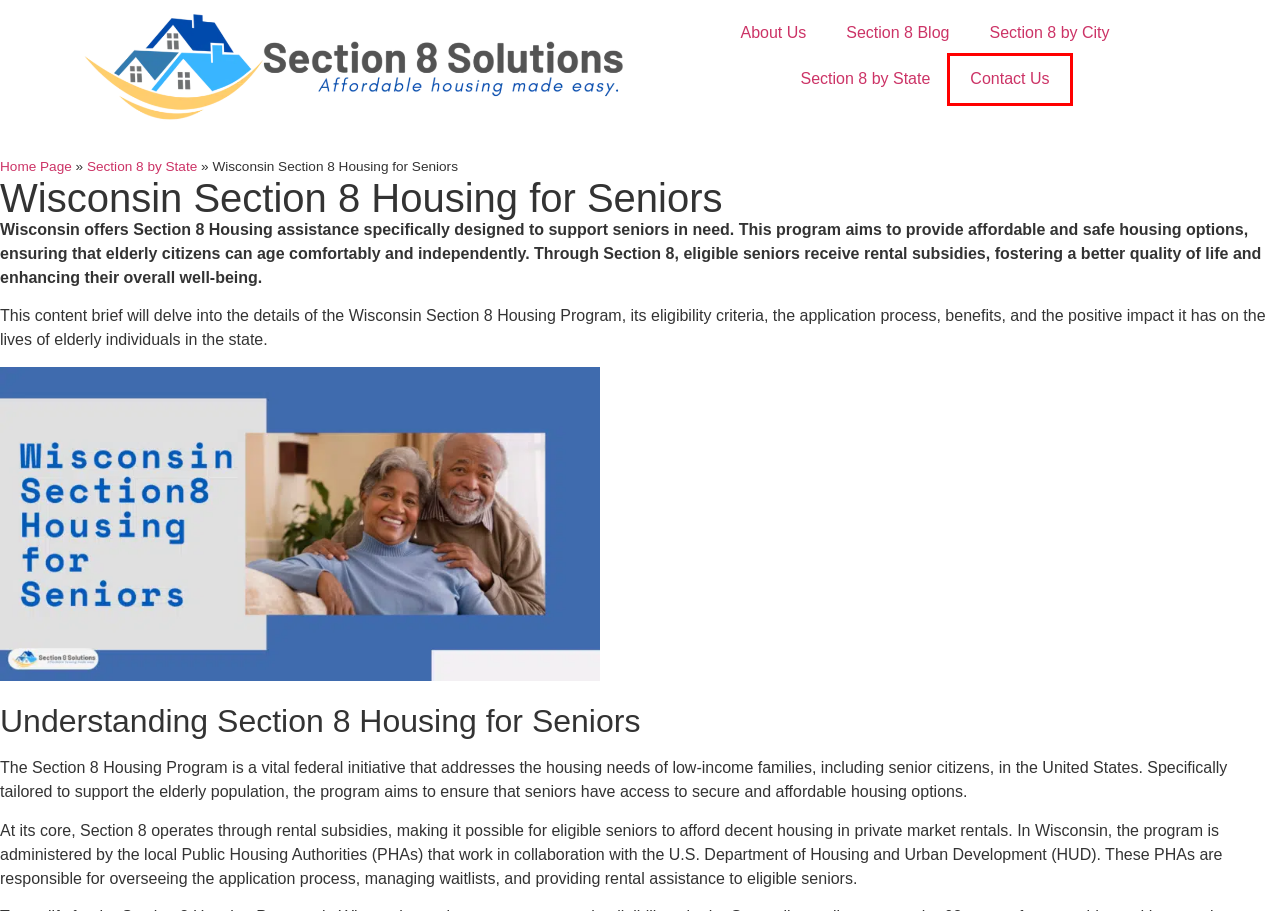Given a webpage screenshot with a red bounding box around a particular element, identify the best description of the new webpage that will appear after clicking on the element inside the red bounding box. Here are the candidates:
A. Section 8 by City - Find Affordable Housing in Your City
B. Section 8 Blog - Affordable Housing News, Tips, and Resources - Section 8 Solutions
C. How to use Call Centers to Deal with Tenants - practical guide
D. Section 8 Solutions - Affordable Housing Assistance Program
E. About Us - Housing Assistance for Low-Income Families Section 8 Solutions
F. 8 Challenges of Finding Section 8 Housing in North Carolina - Section 8 Solutions
G. Section 8 by State- Affordable Housing Listings
H. Contact Us - Contact Us for Section 8 Housing Assistance

H